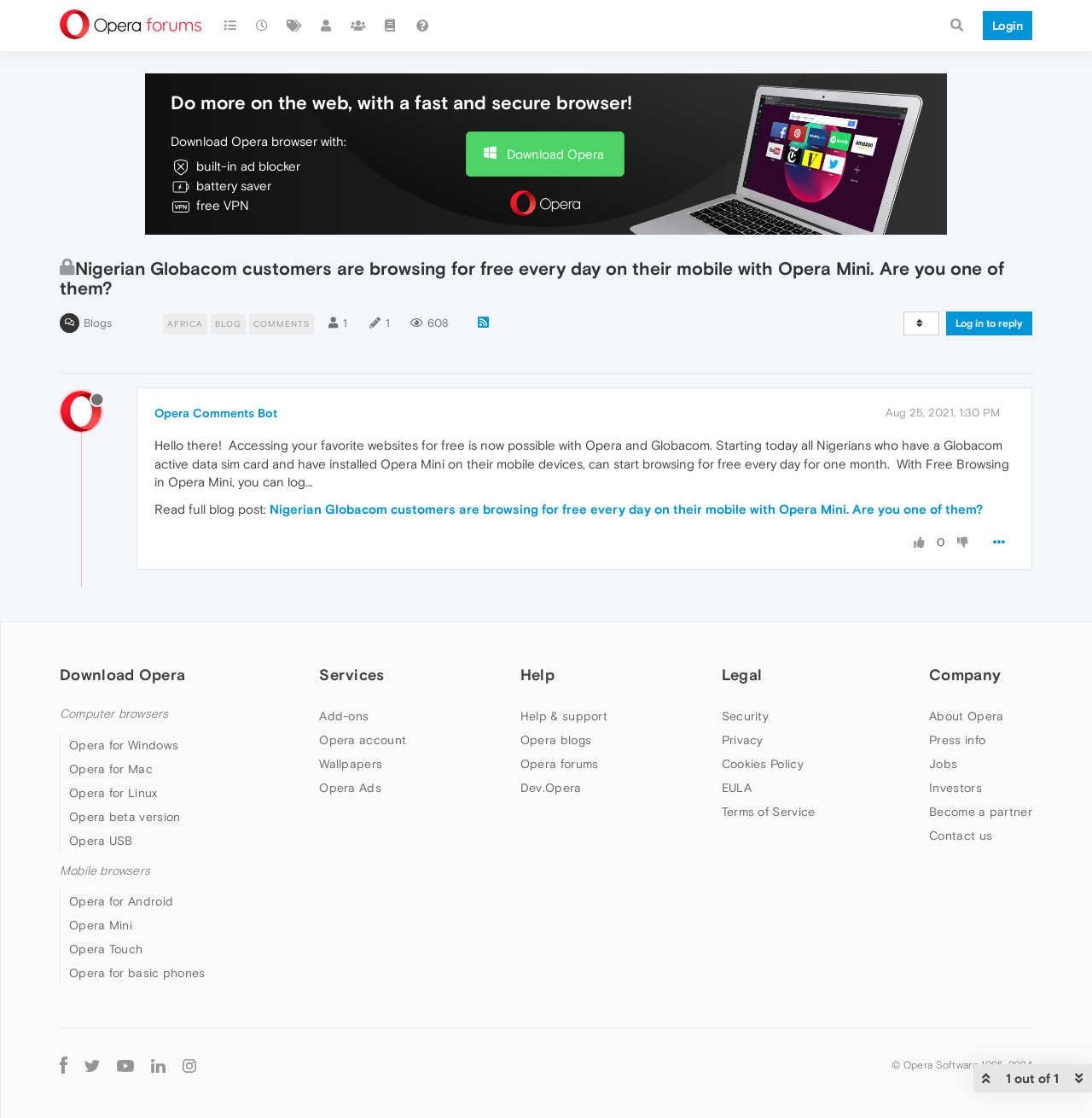Locate the bounding box coordinates of the element I should click to achieve the following instruction: "Download Opera browser".

[0.427, 0.117, 0.572, 0.158]